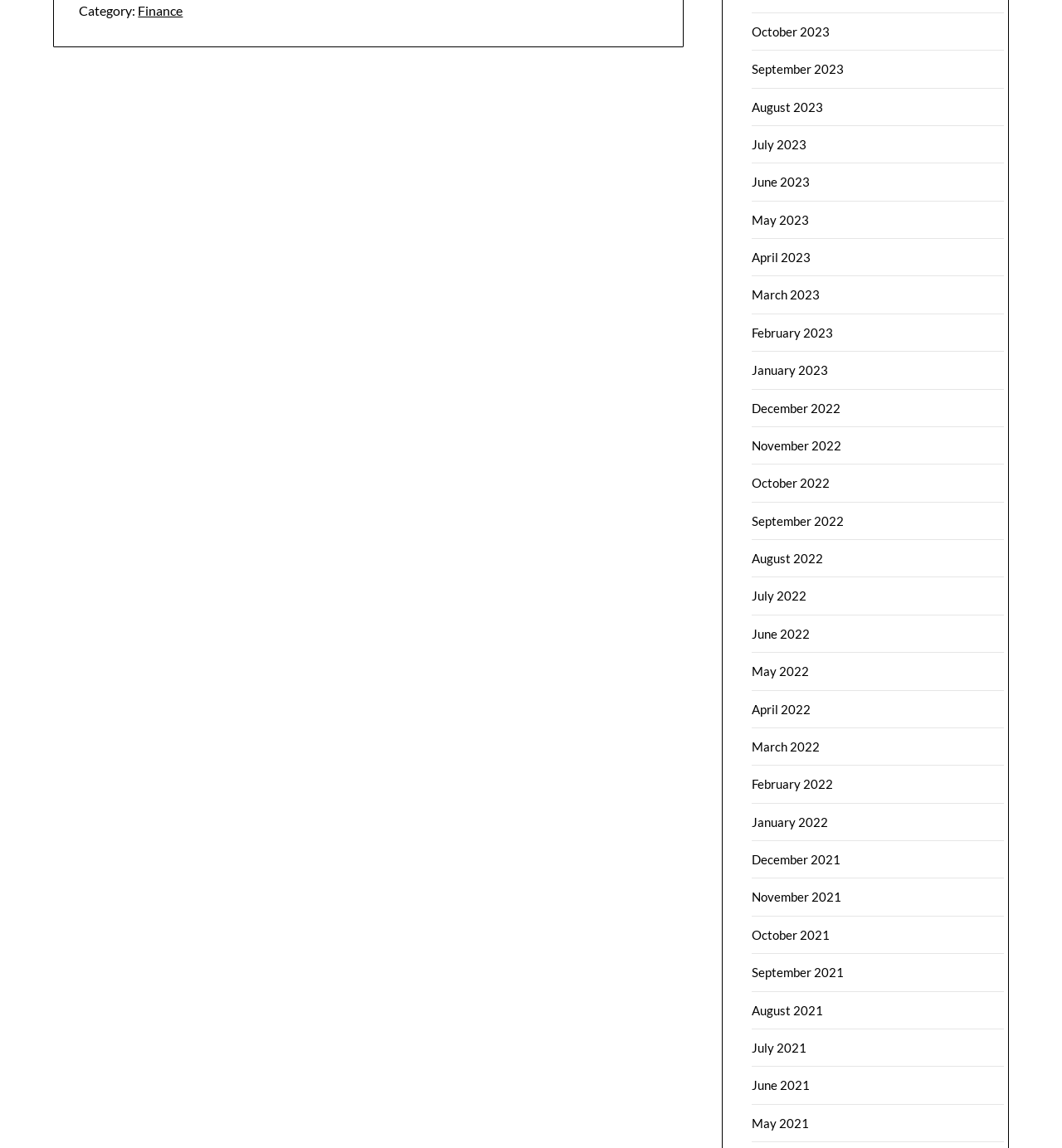Carefully observe the image and respond to the question with a detailed answer:
How many months are listed on this webpage?

The webpage has a series of links with month and year labels, starting from October 2023 and going back to May 2021, which totals 24 months.